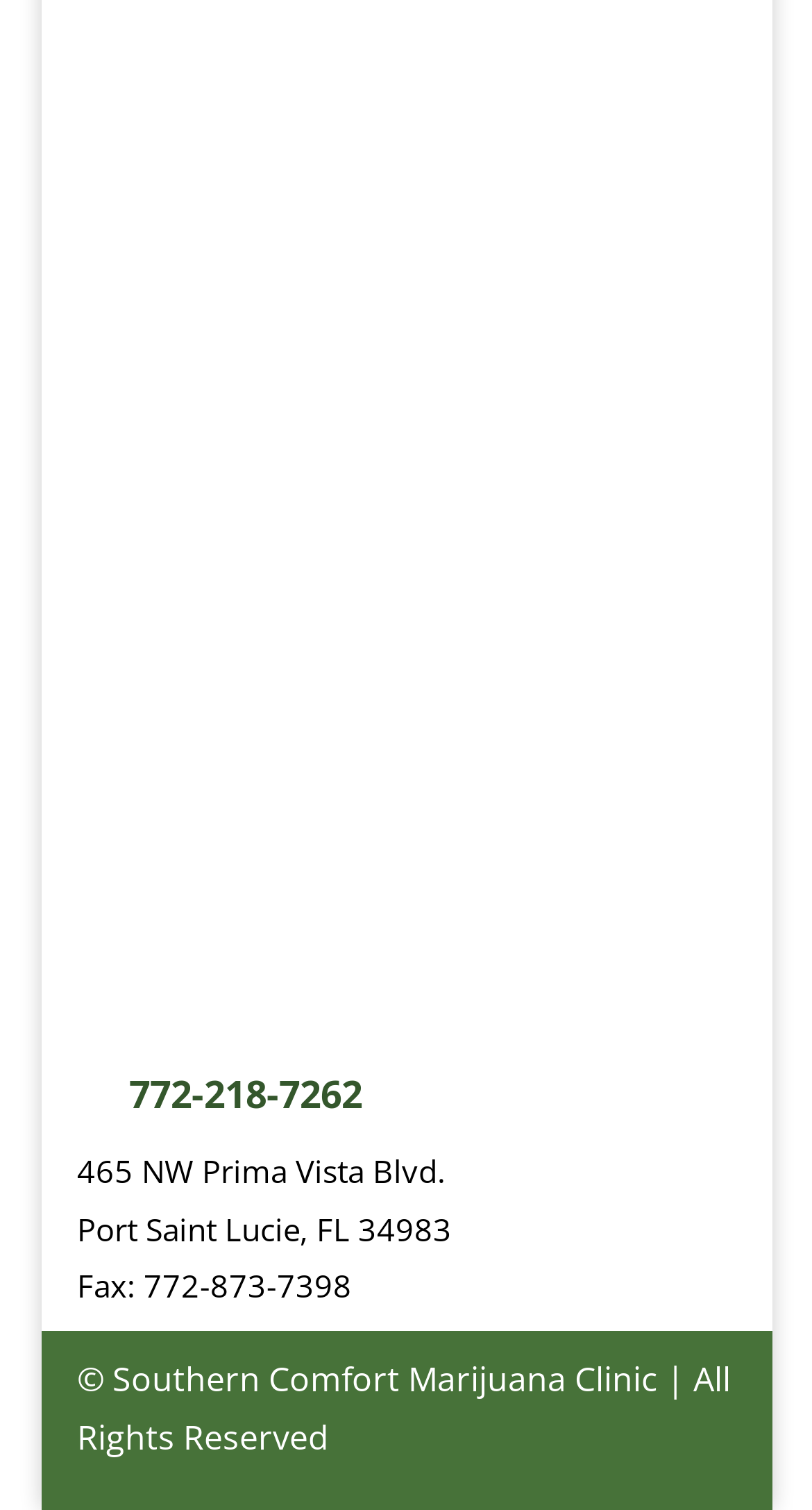What is the clinic's phone number?
Please answer the question with a single word or phrase, referencing the image.

772-218-7262